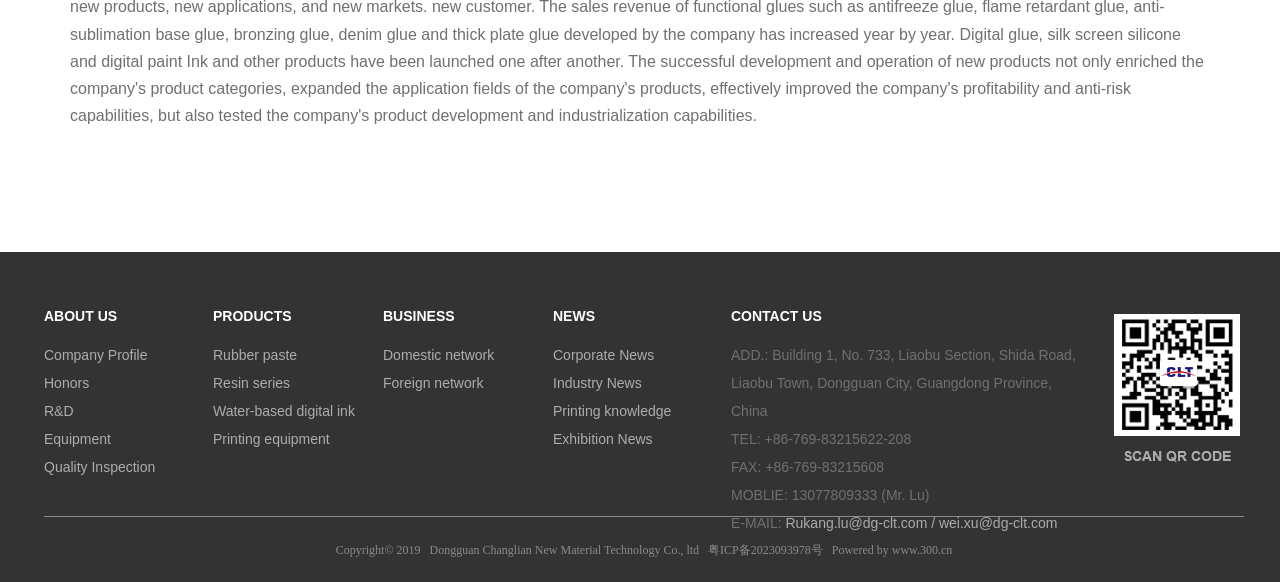What types of products does the company offer?
From the image, respond with a single word or phrase.

Rubber paste, Resin series, Water-based digital ink, Printing equipment